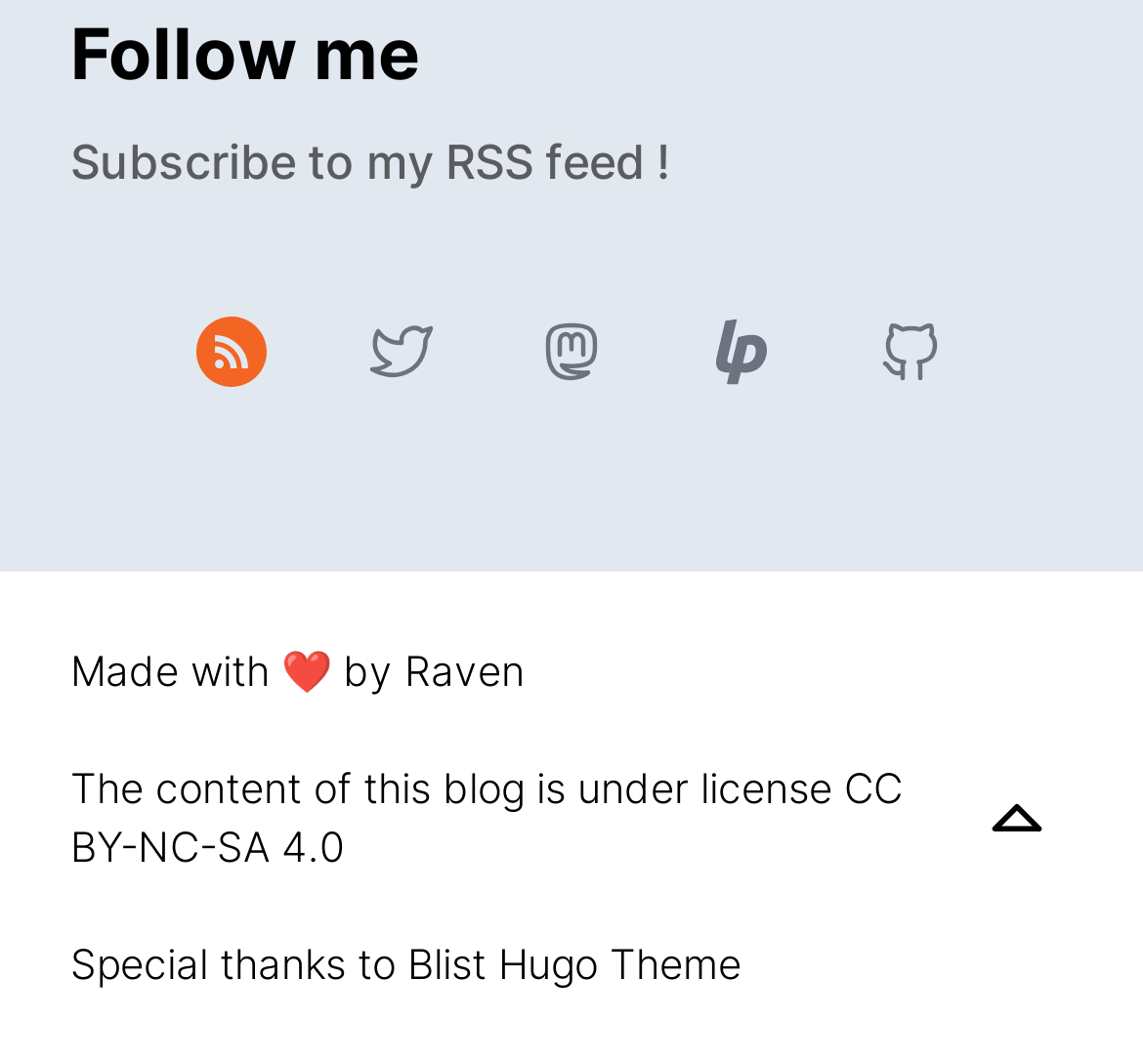Based on the visual content of the image, answer the question thoroughly: What is the license of the blog content?

The license of the blog content is mentioned in the footer section of the webpage, where it says 'The content of this blog is under license CC BY-NC-SA 4.0'.